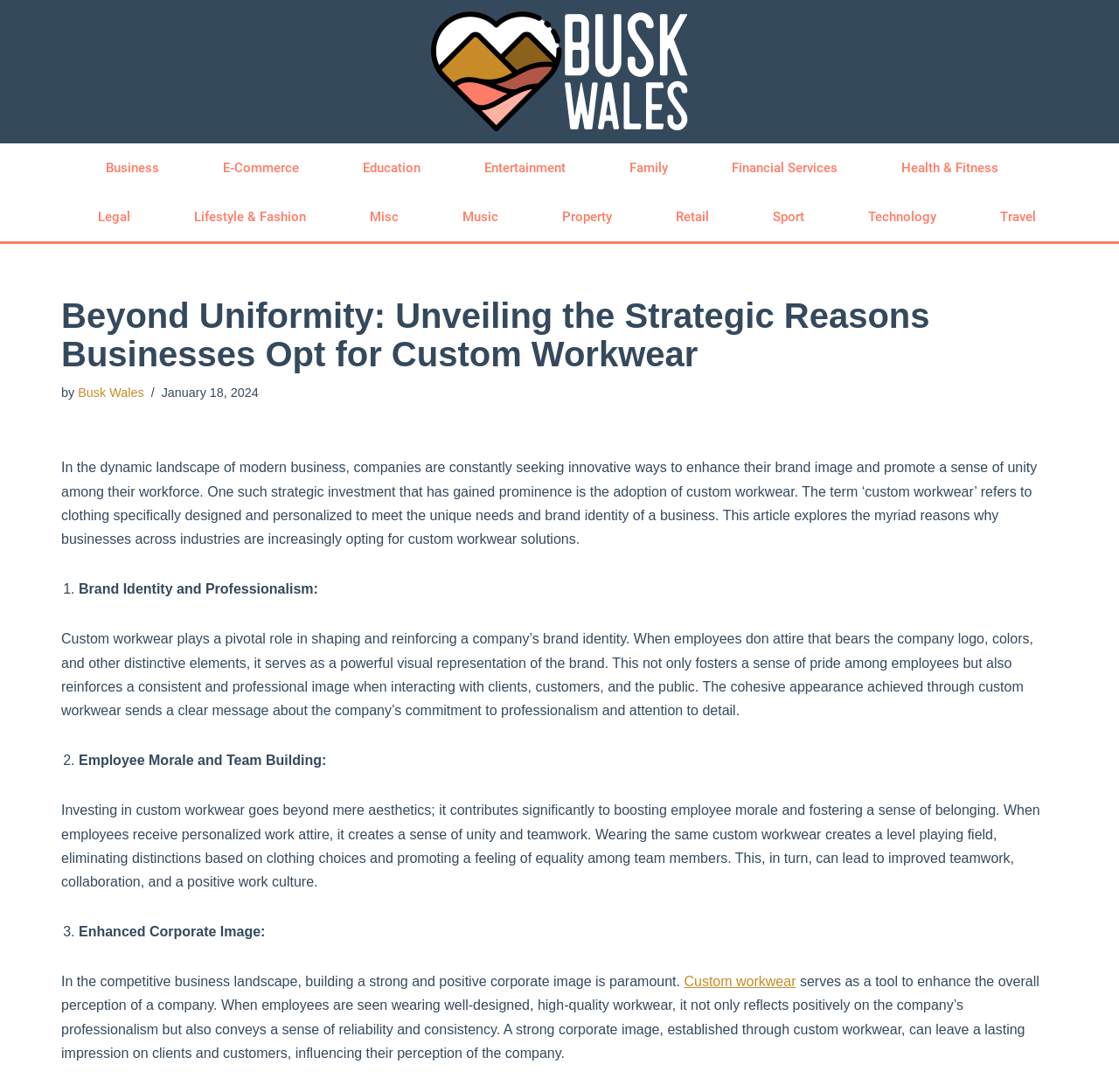Please identify the bounding box coordinates of the clickable area that will fulfill the following instruction: "Click on the 'Business' link". The coordinates should be in the format of four float numbers between 0 and 1, i.e., [left, top, right, bottom].

[0.079, 0.131, 0.158, 0.176]